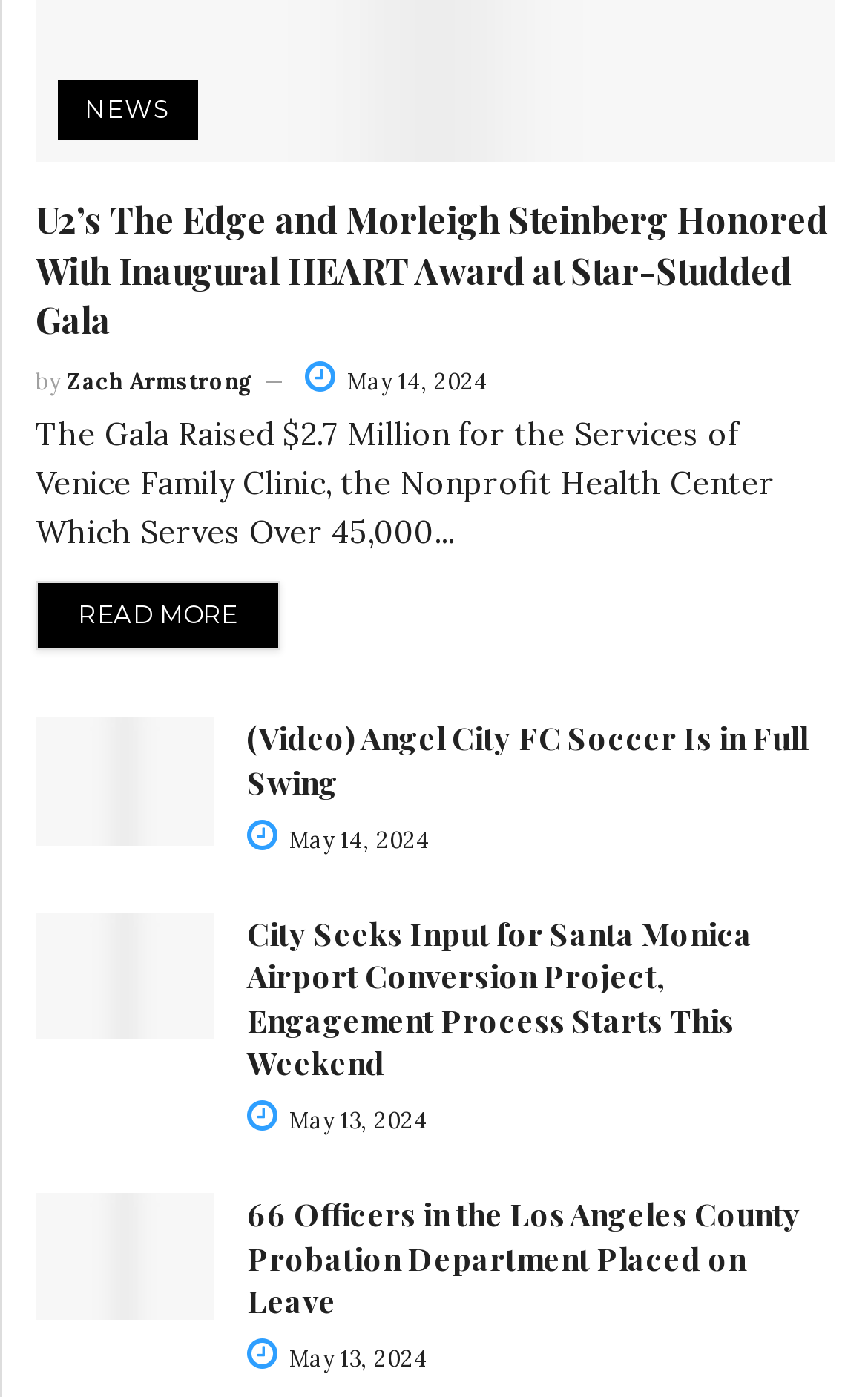Please give a concise answer to this question using a single word or phrase: 
What is the date of the latest article?

May 14, 2024